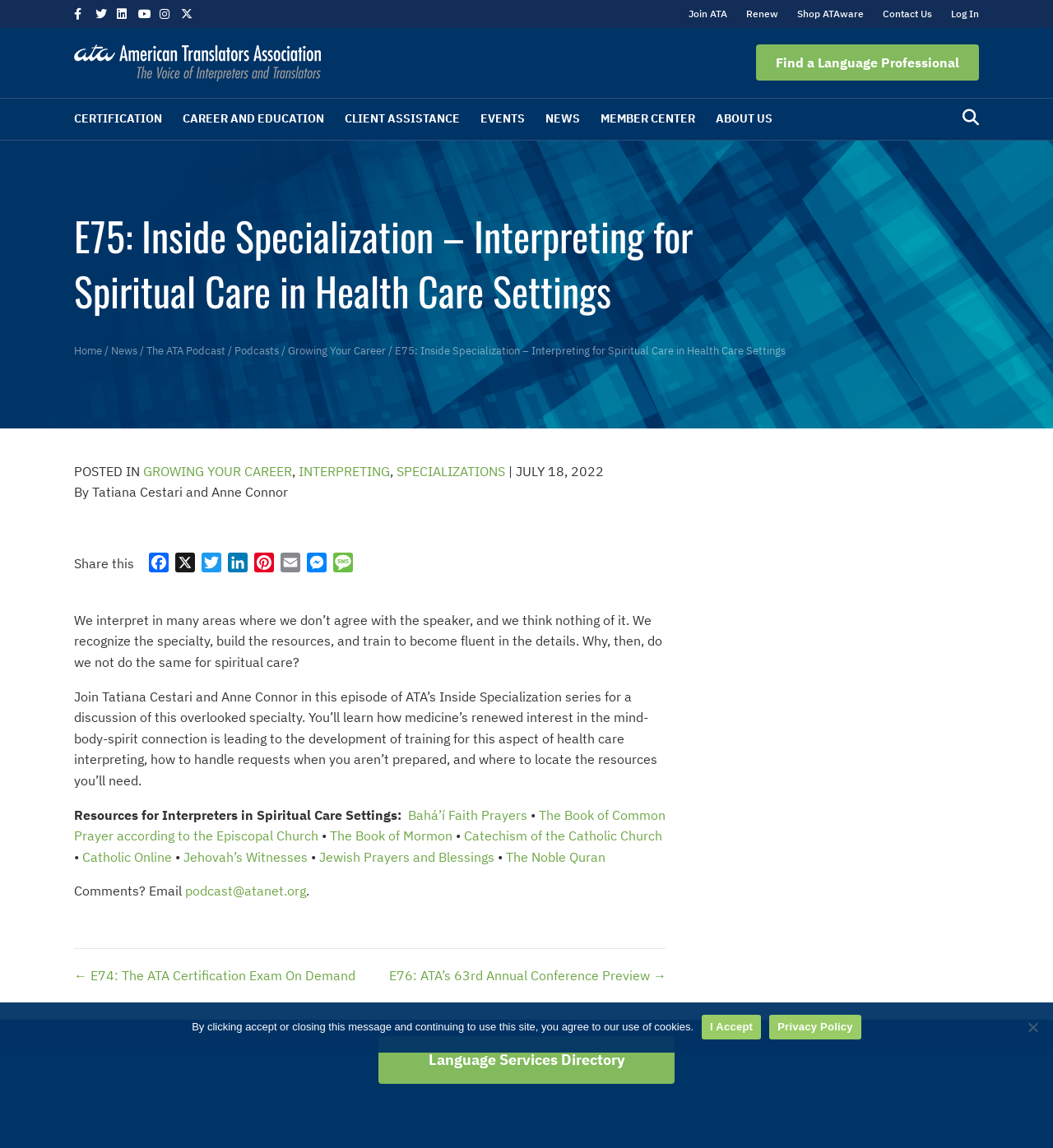Indicate the bounding box coordinates of the clickable region to achieve the following instruction: "Read the post about Inside Specialization – Interpreting for Spiritual Care in Health Care Settings."

[0.07, 0.533, 0.629, 0.584]